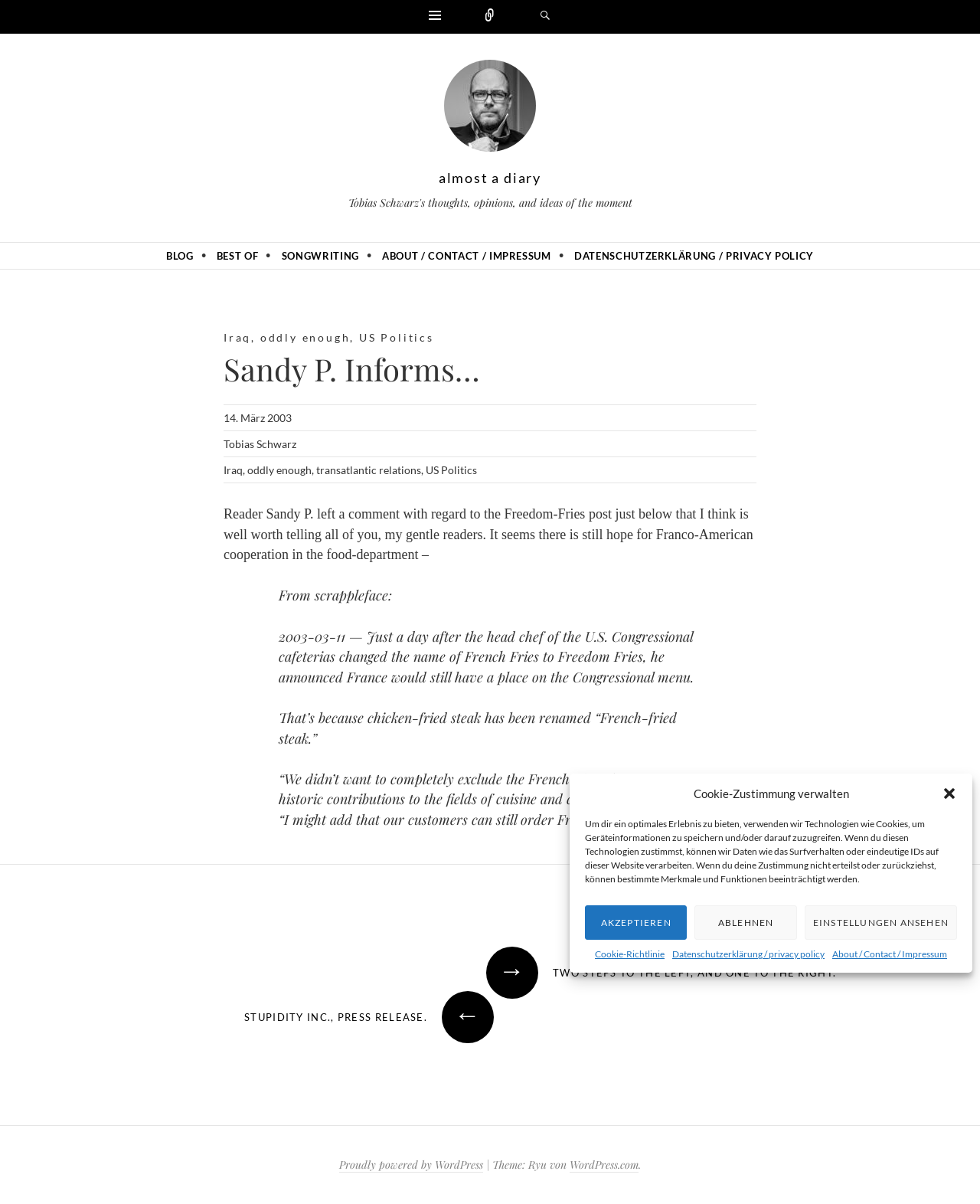Please find the bounding box for the UI element described by: "About / Contact / Impressum".

[0.849, 0.787, 0.966, 0.798]